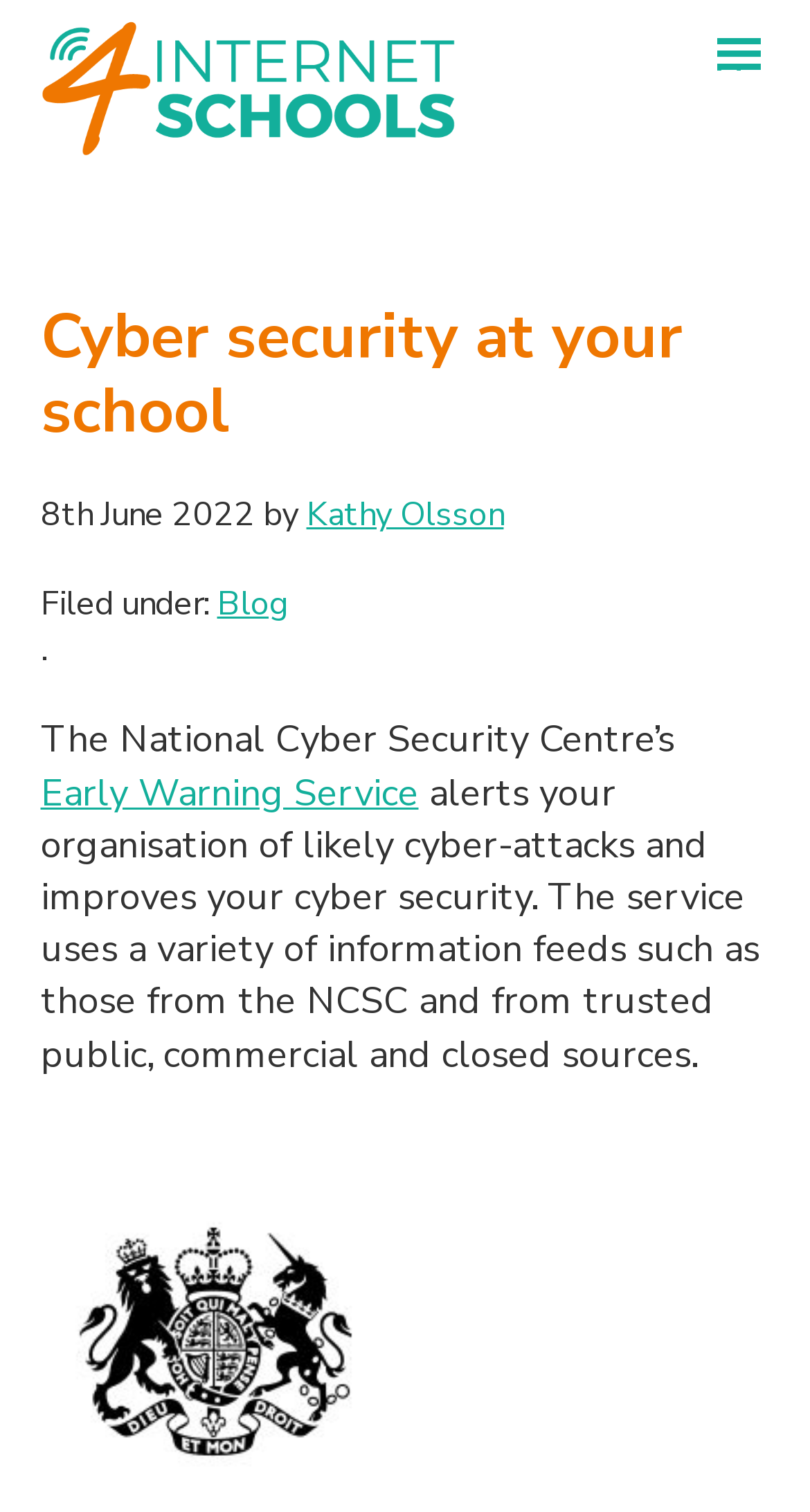Use one word or a short phrase to answer the question provided: 
When was the blog post published?

8th June 2022